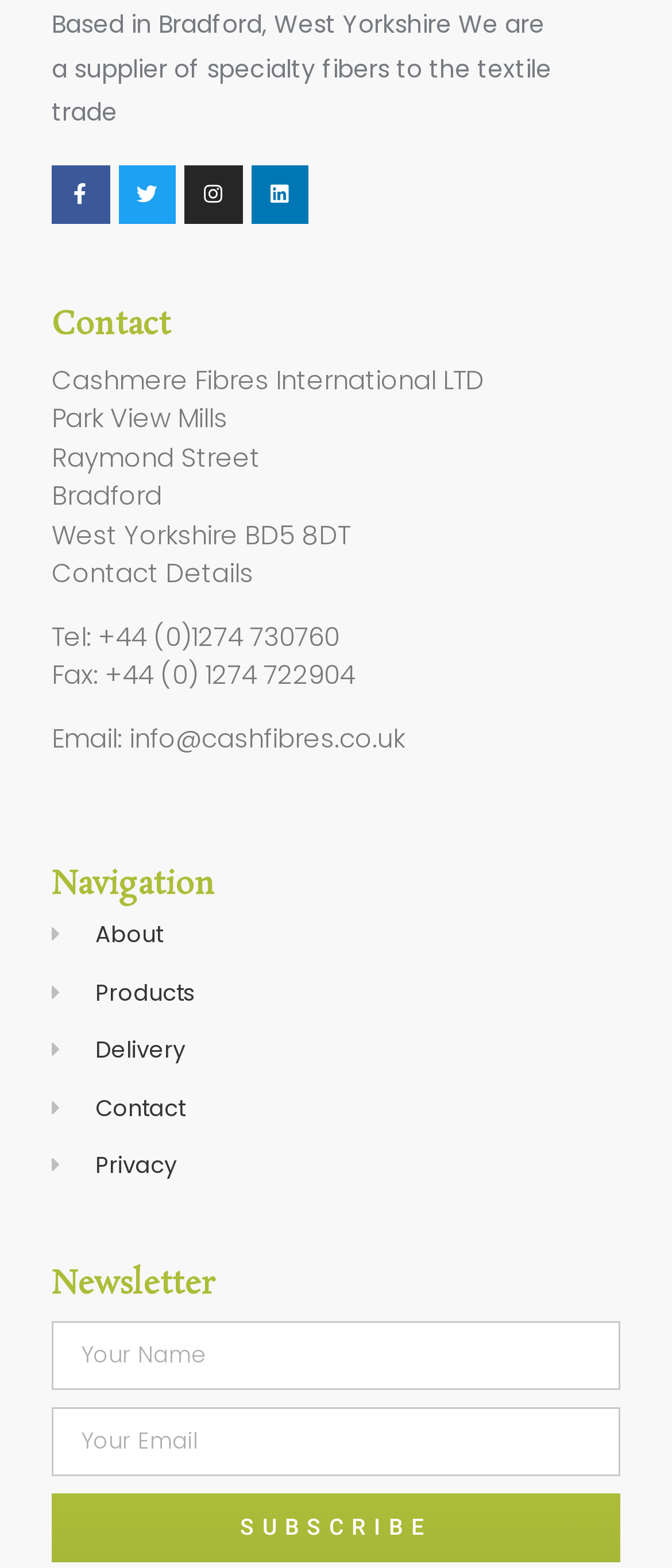Determine the bounding box coordinates for the area that should be clicked to carry out the following instruction: "Click Facebook link".

[0.077, 0.105, 0.163, 0.142]